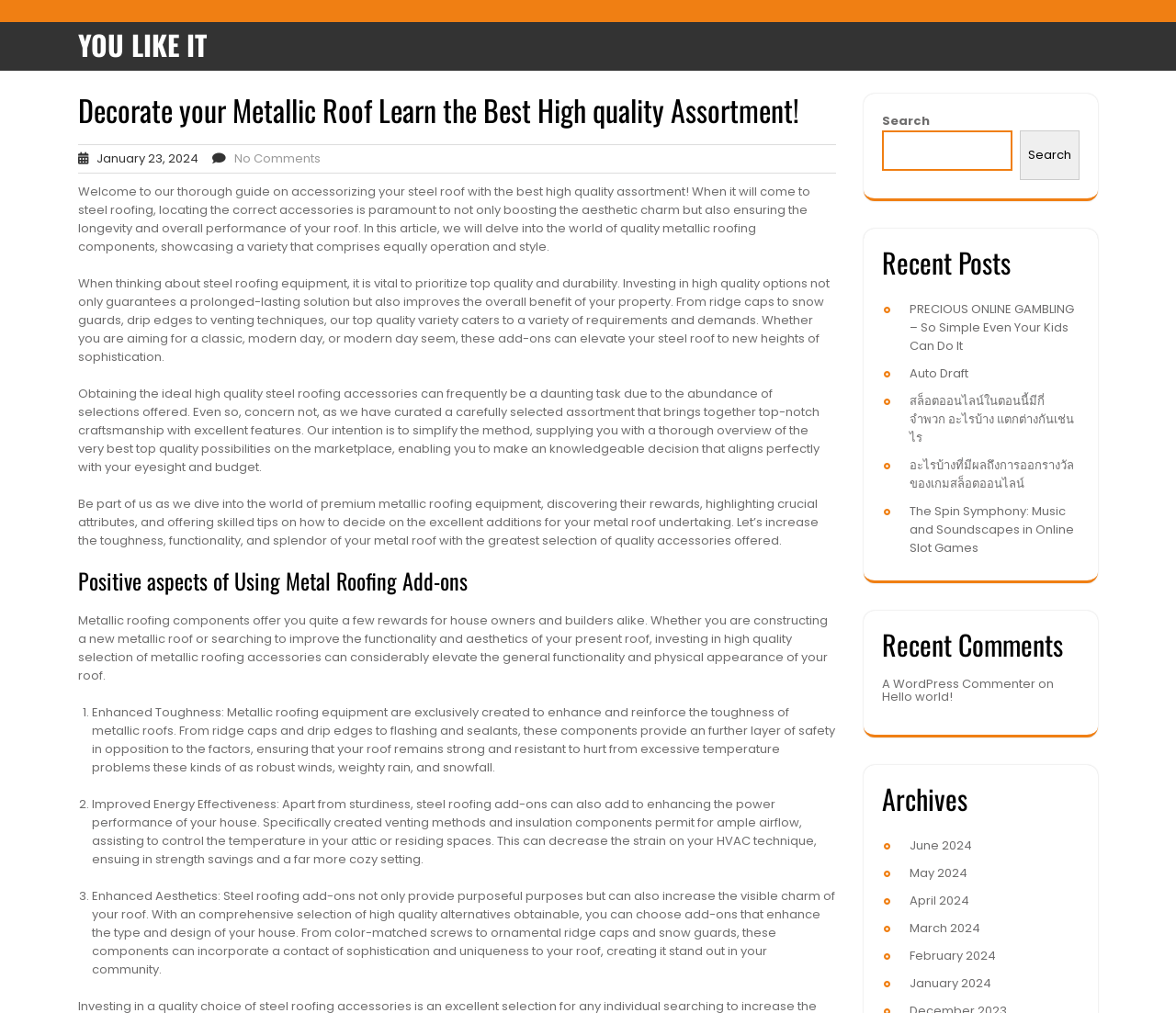From the element description A WordPress Commenter, predict the bounding box coordinates of the UI element. The coordinates must be specified in the format (top-left x, top-left y, bottom-right x, bottom-right y) and should be within the 0 to 1 range.

[0.75, 0.666, 0.88, 0.684]